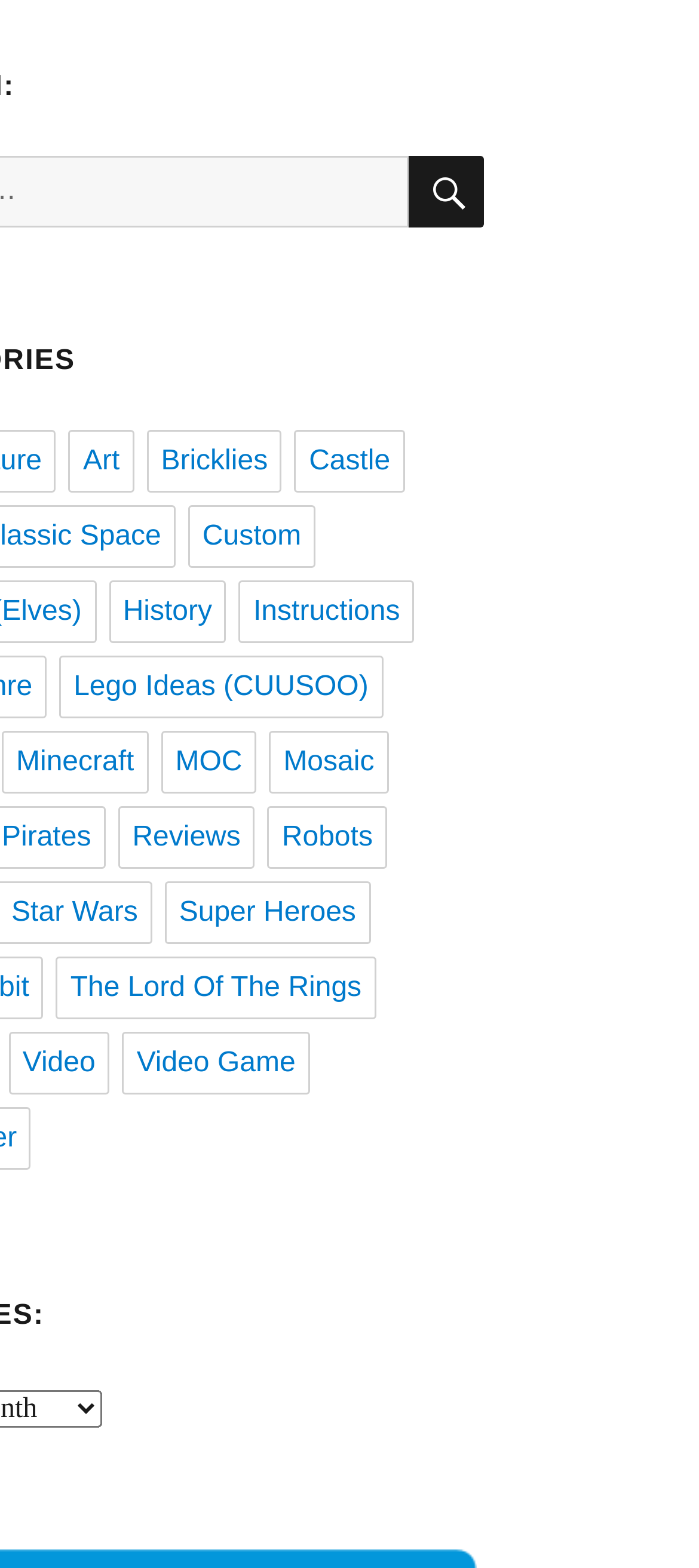Identify the bounding box coordinates for the region to click in order to carry out this instruction: "Search for something". Provide the coordinates using four float numbers between 0 and 1, formatted as [left, top, right, bottom].

[0.585, 0.099, 0.692, 0.145]